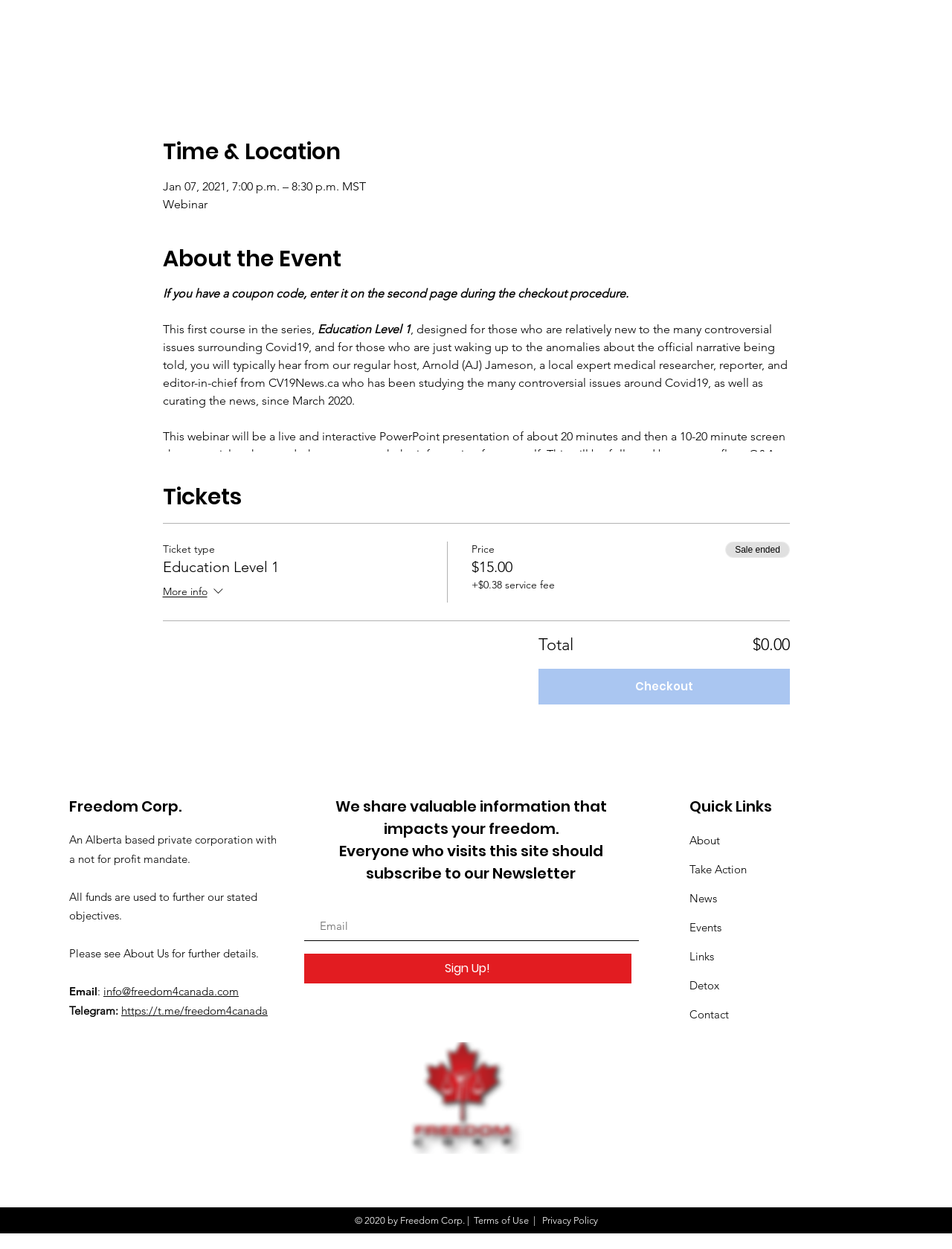Identify the coordinates of the bounding box for the element that must be clicked to accomplish the instruction: "Click the 'More info' button".

[0.171, 0.467, 0.237, 0.483]